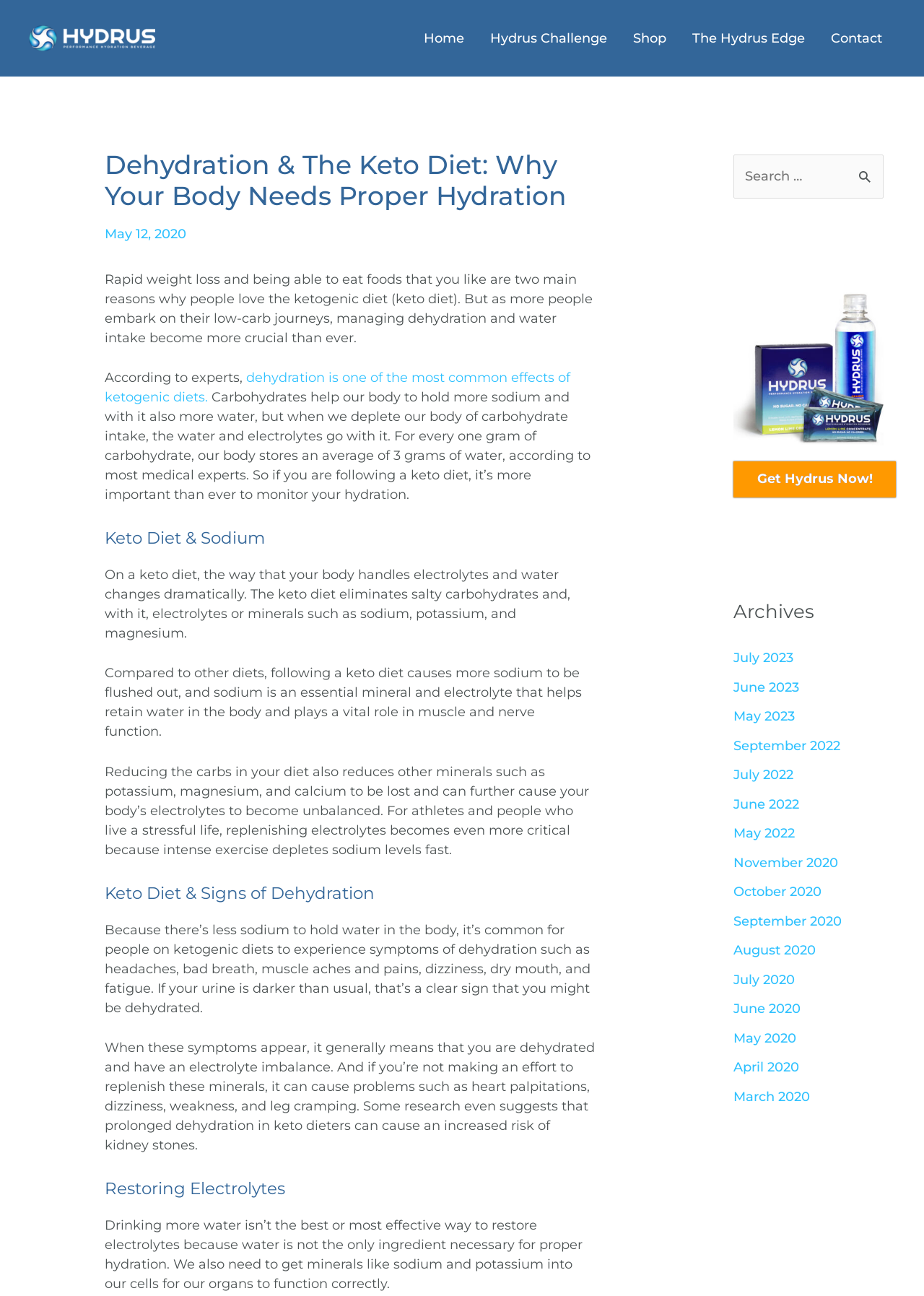Please determine the bounding box coordinates for the UI element described as: "Contact".

[0.885, 0.01, 0.969, 0.049]